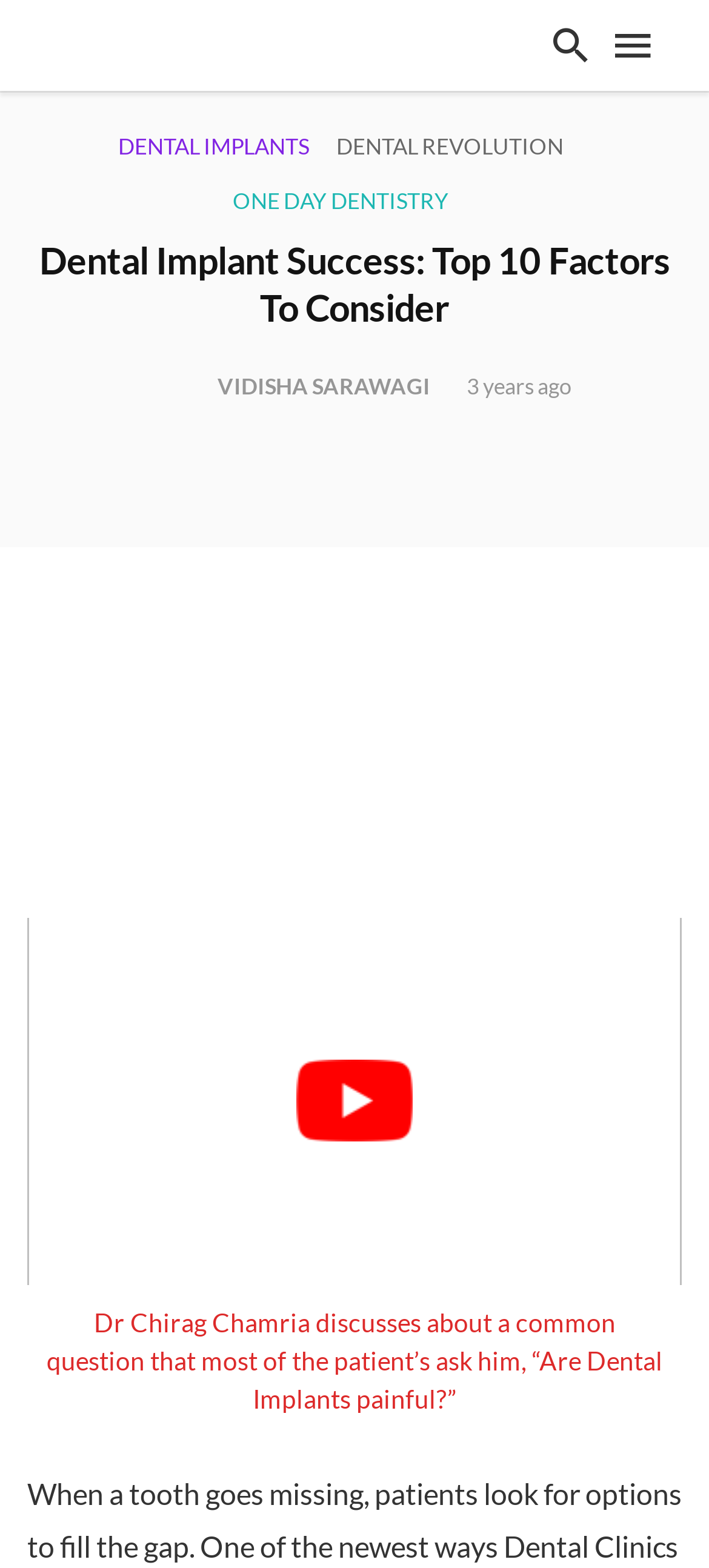When was the article published? Using the information from the screenshot, answer with a single word or phrase.

June 15, 2021